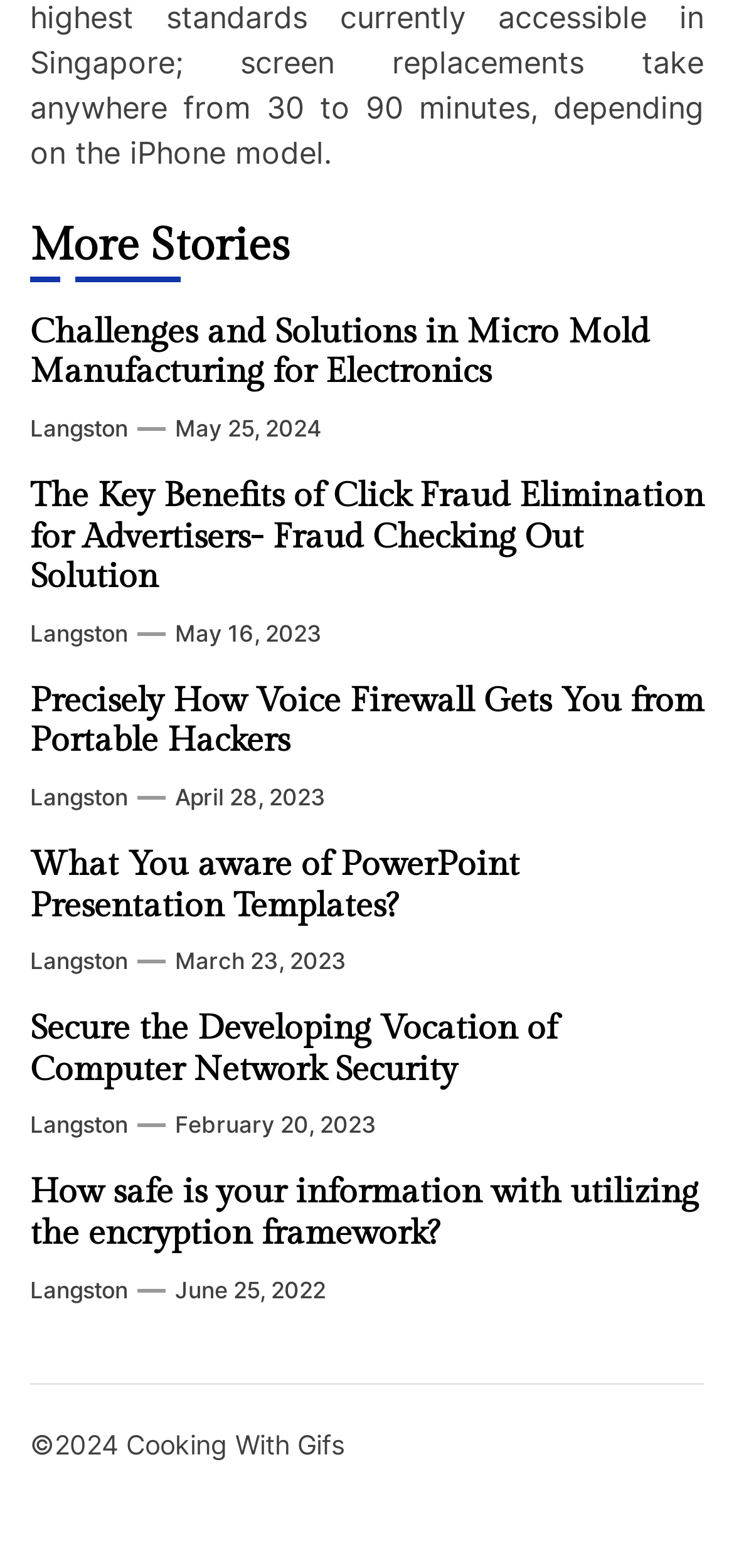Find the bounding box coordinates of the element to click in order to complete this instruction: "Learn about The Key Benefits of Click Fraud Elimination for Advertisers- Fraud Checking Out Solution". The bounding box coordinates must be four float numbers between 0 and 1, denoted as [left, top, right, bottom].

[0.041, 0.304, 0.959, 0.381]